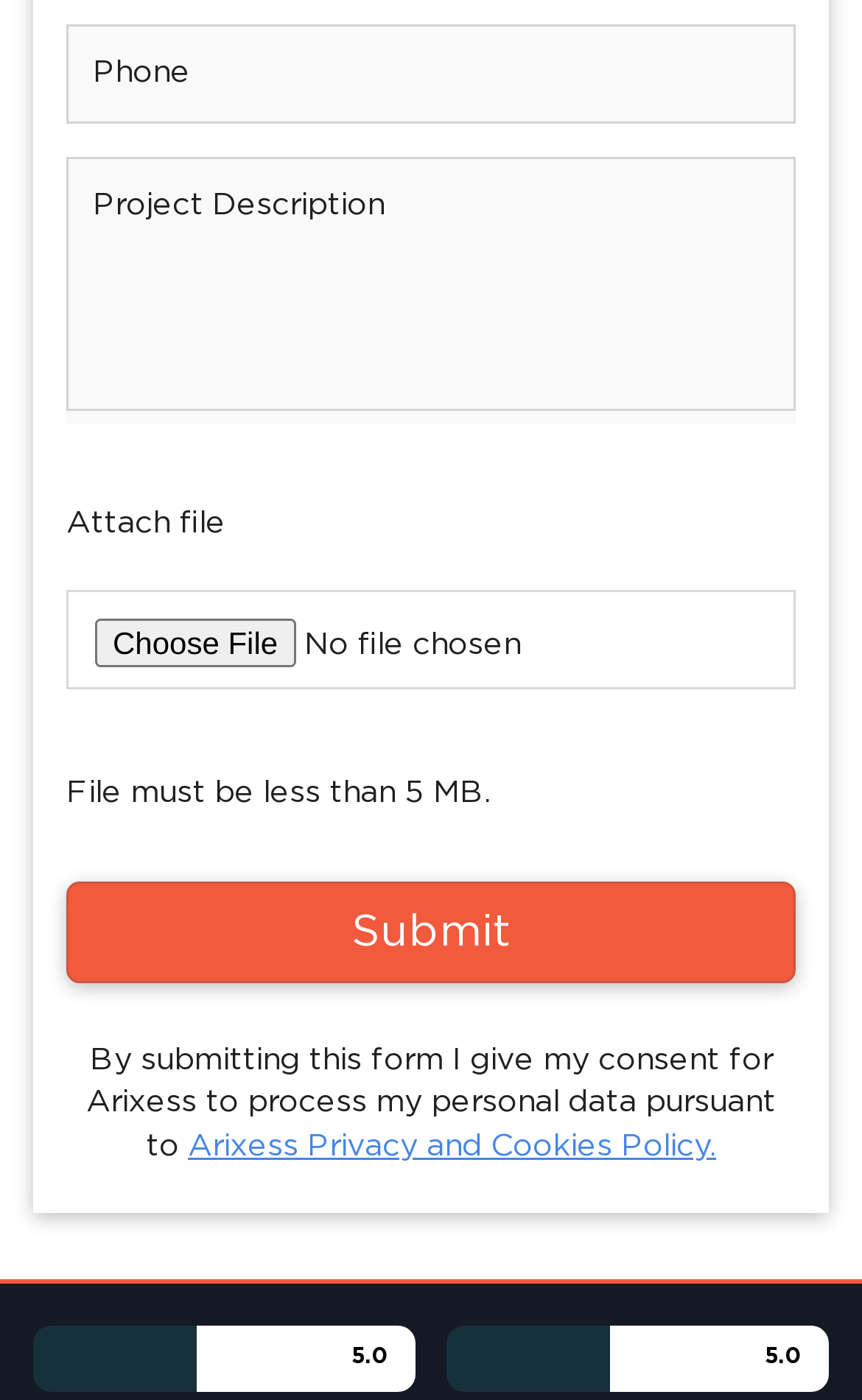Please examine the image and answer the question with a detailed explanation:
What is the text on the button to attach a file?

The button element with bounding box coordinates [0.077, 0.405, 0.923, 0.476] has the text 'Choose File'.